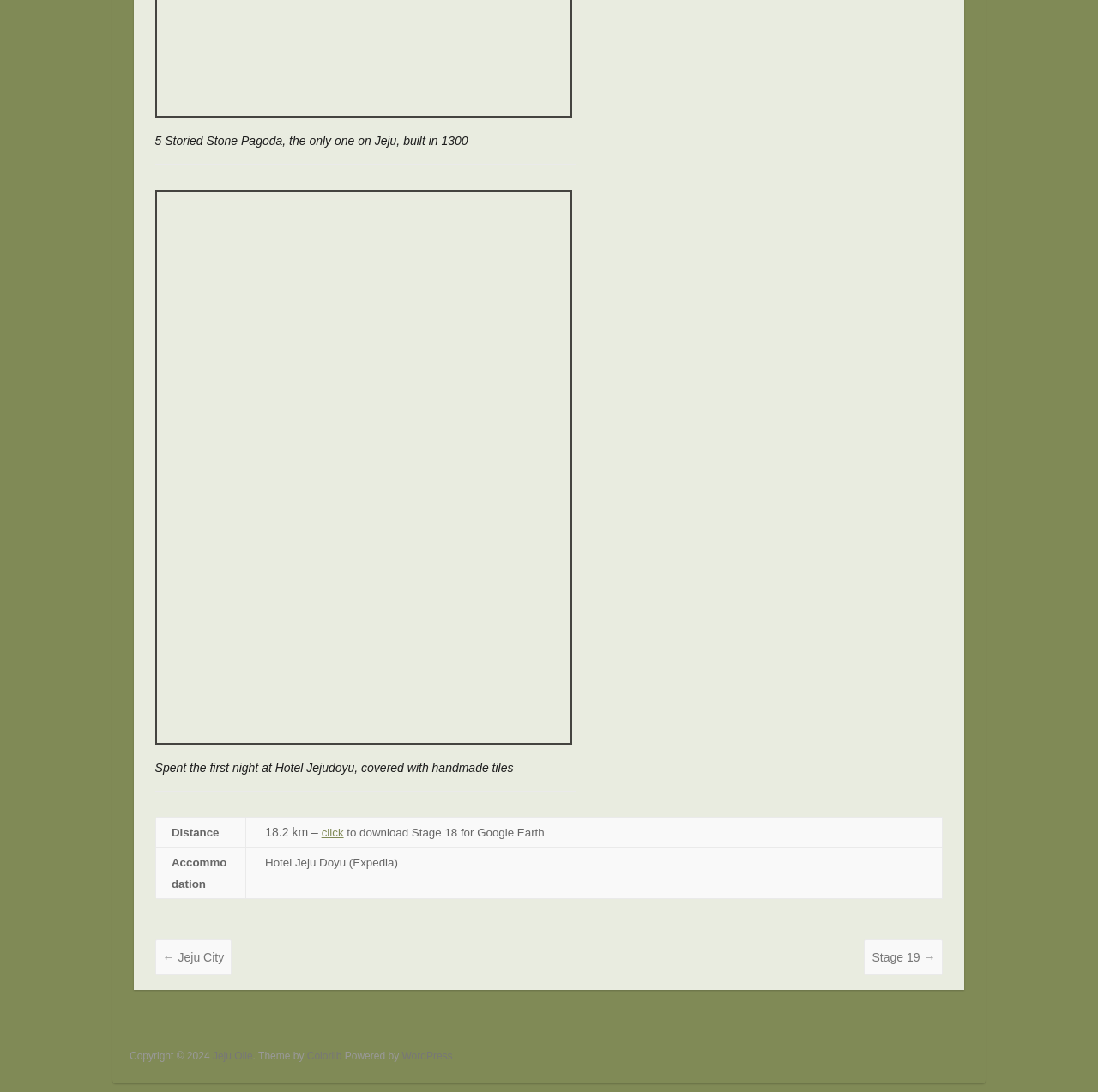What is the theme provider of the website?
Based on the image, provide your answer in one word or phrase.

Colorlib